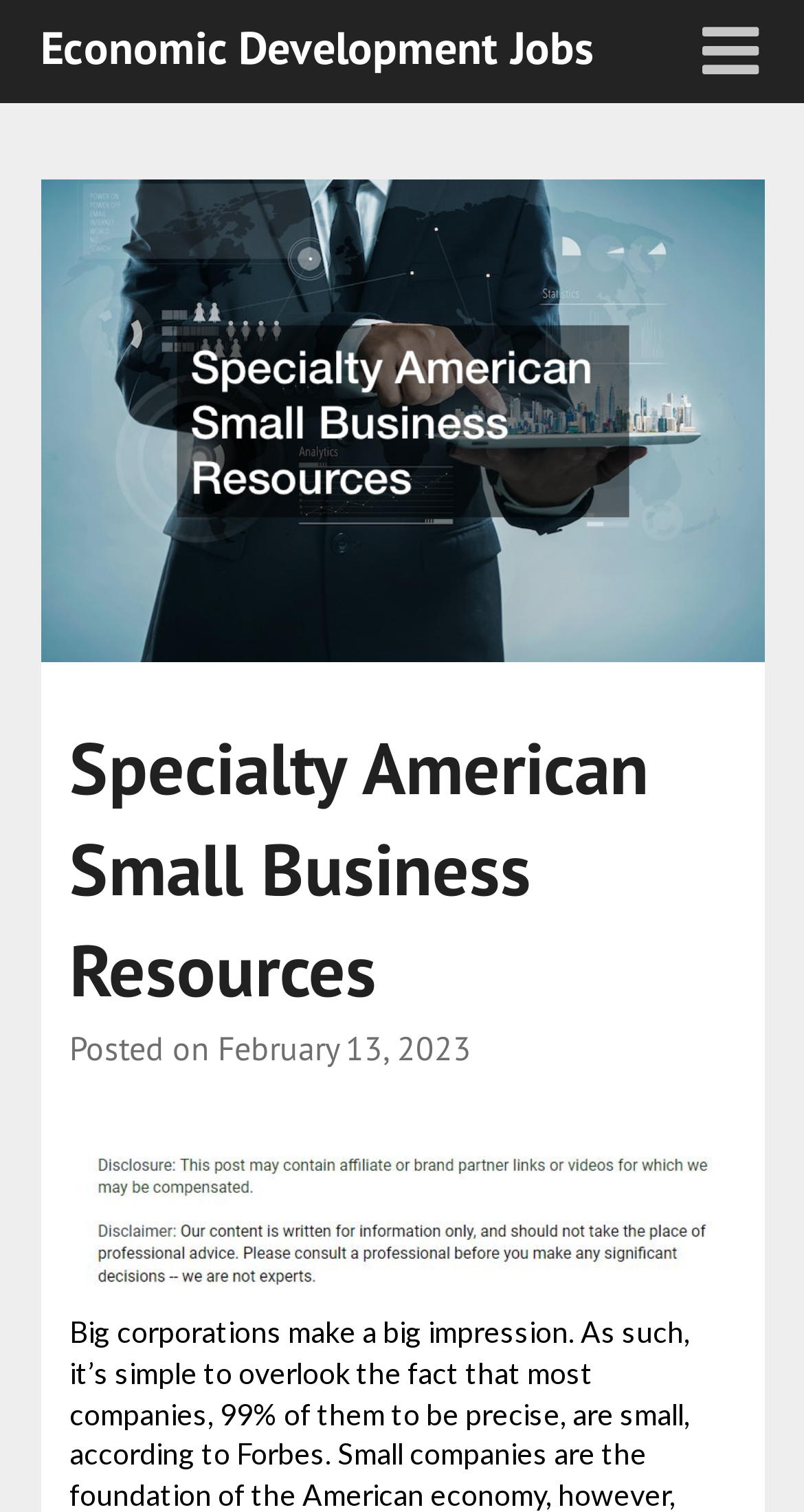Determine and generate the text content of the webpage's headline.

Specialty American Small Business Resources